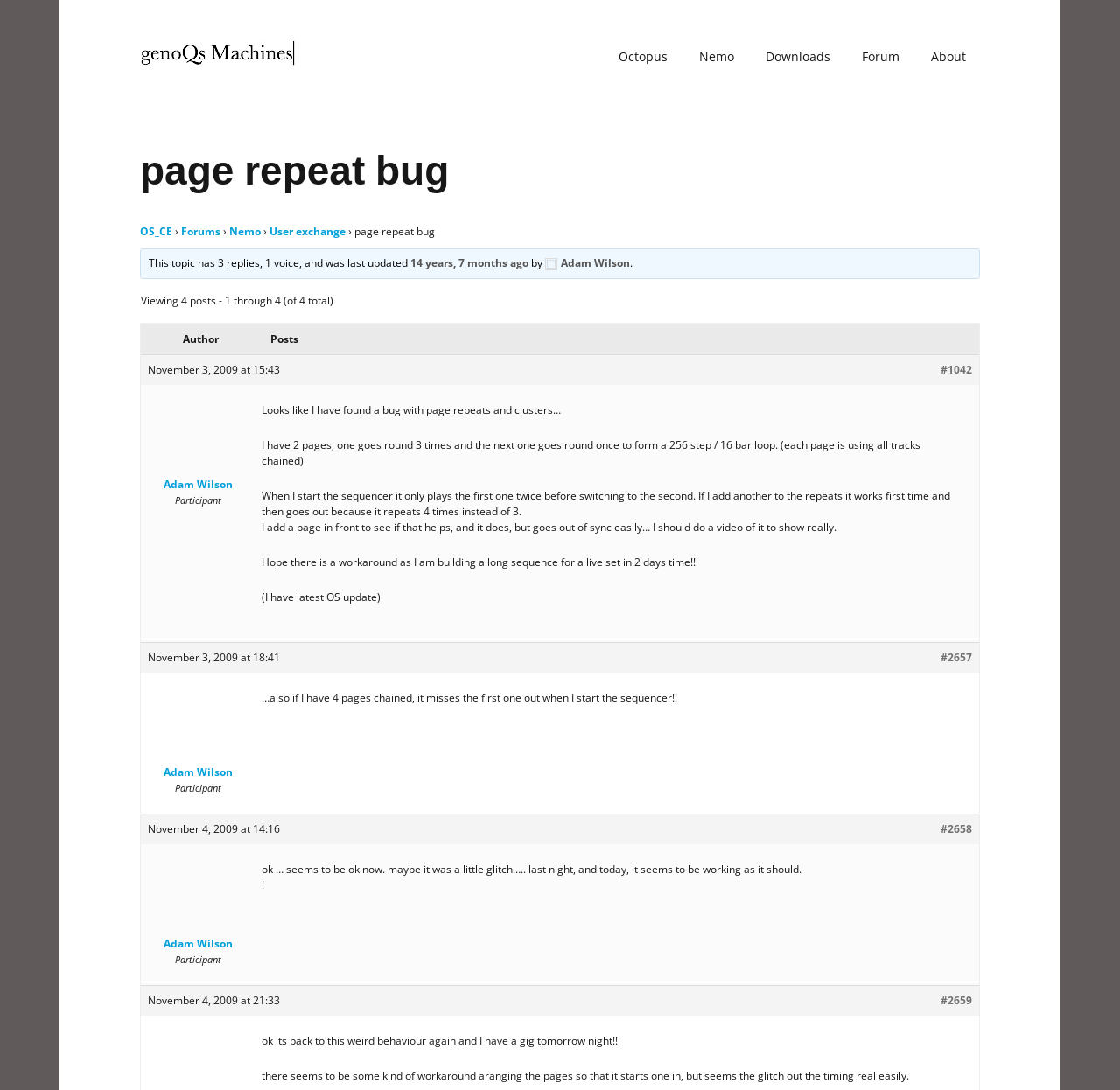Utilize the information from the image to answer the question in detail:
How many replies are there in this topic?

According to the webpage content, it is mentioned that 'This topic has 3 replies', which indicates that there are three replies in this topic.